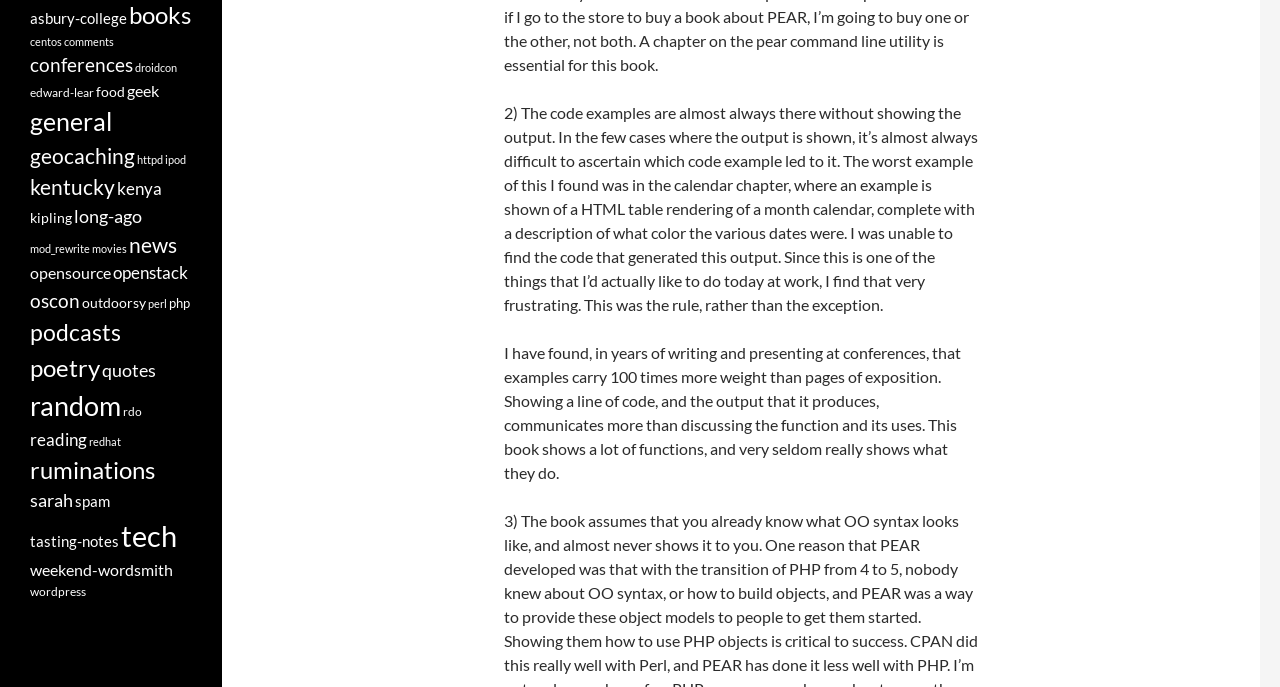What is the topic of the link with the most items?
Look at the screenshot and respond with one word or a short phrase.

Tech